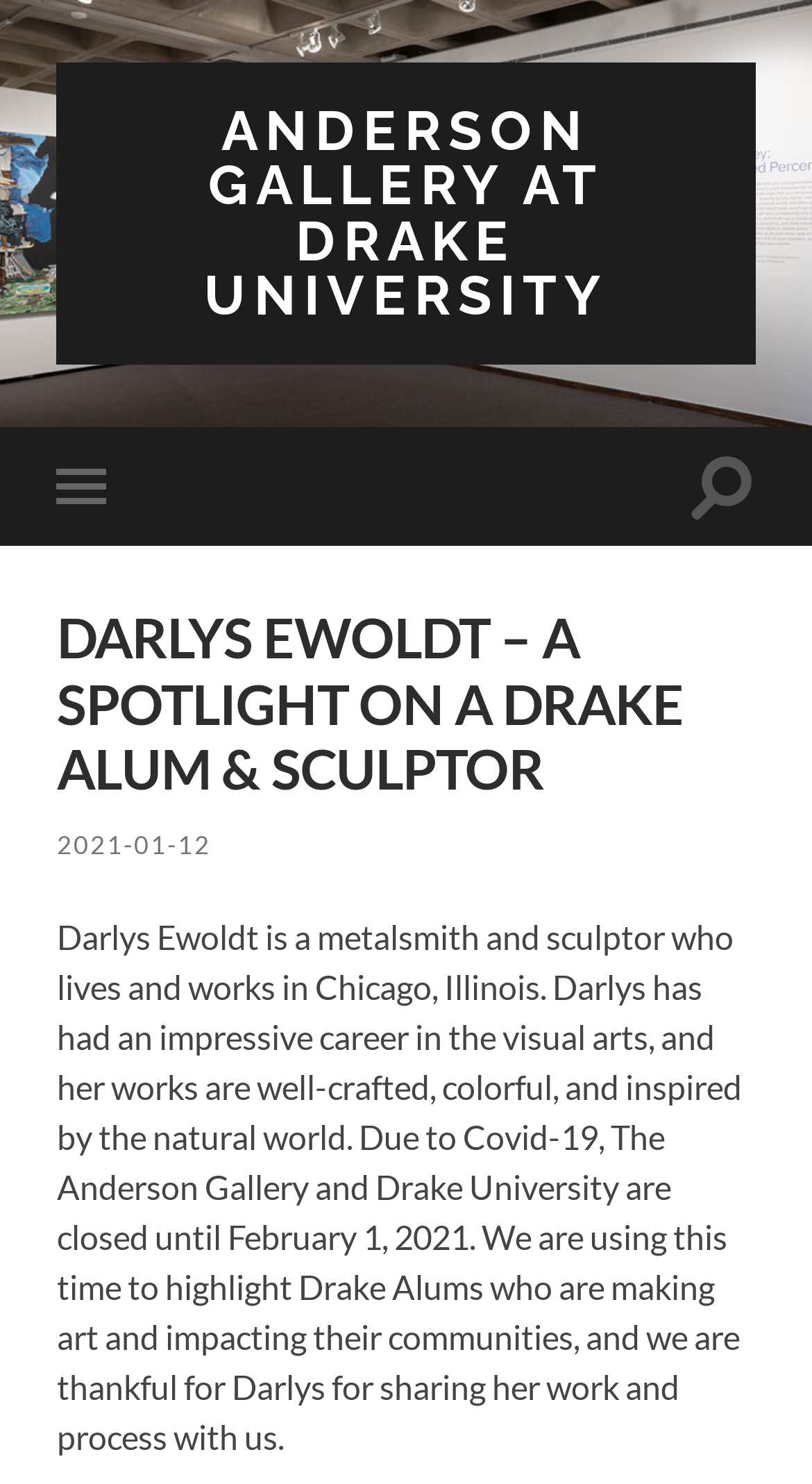From the screenshot, find the bounding box of the UI element matching this description: "Anderson Gallery at Drake University". Supply the bounding box coordinates in the form [left, top, right, bottom], each a float between 0 and 1.

[0.251, 0.066, 0.749, 0.22]